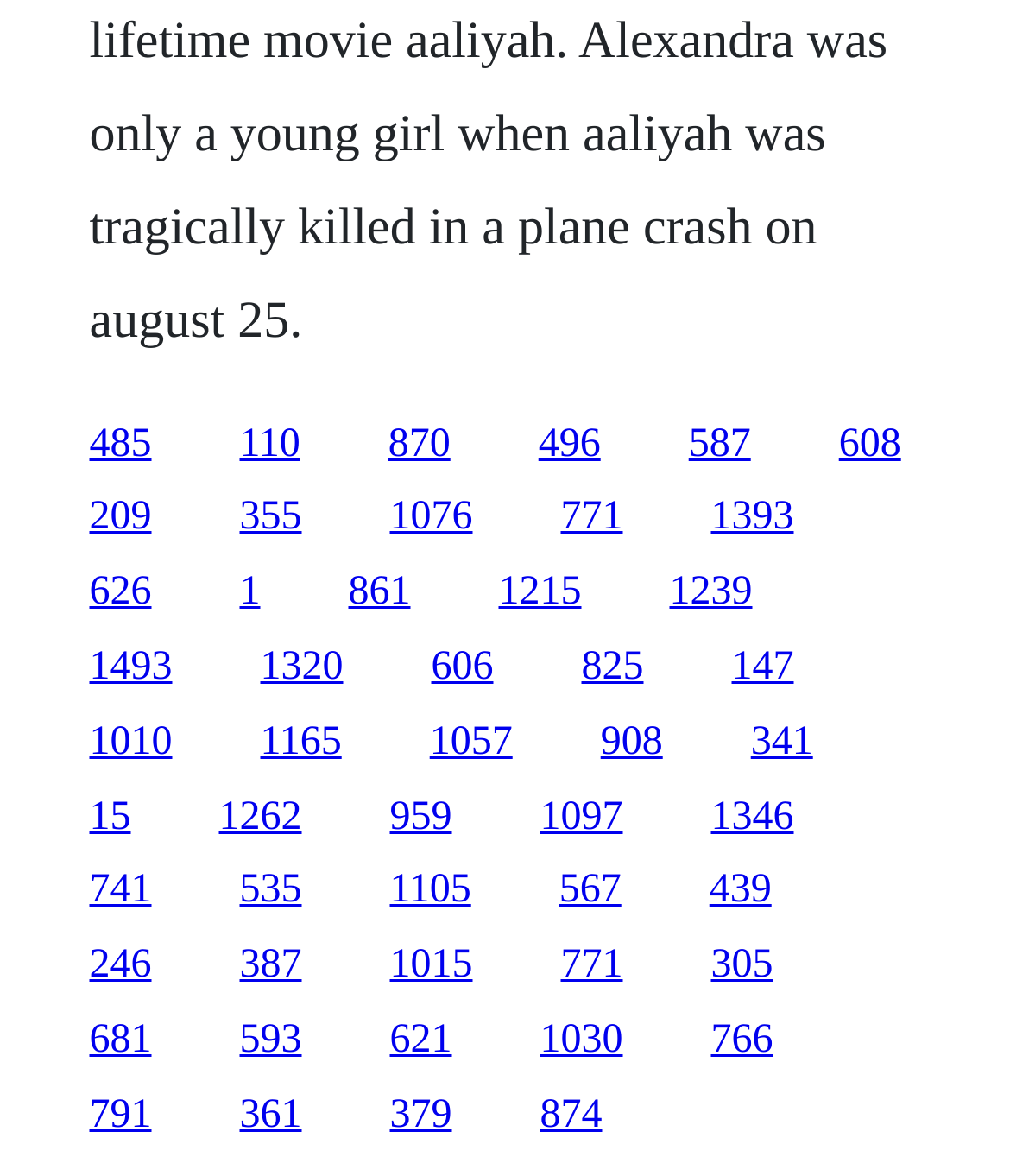How many links are in the second row?
Provide an in-depth and detailed explanation in response to the question.

By analyzing the y1 and y2 coordinates of the link elements, I identified the links in the second row as '209', '355', '1076', '771', '1393', '626', and '1', totaling 7 links.